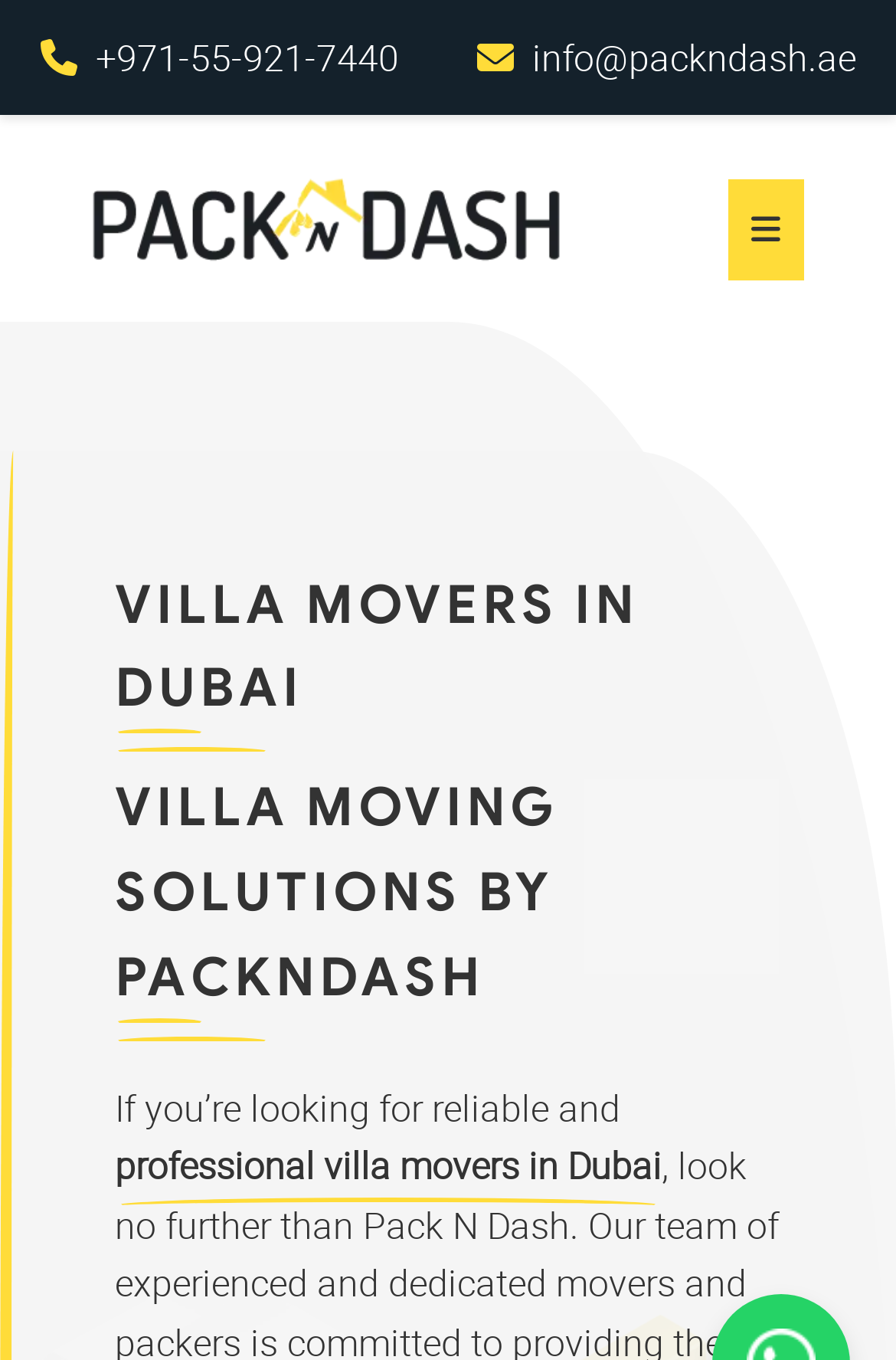What is the primary location of the service?
Provide a detailed answer to the question, using the image to inform your response.

I identified the primary location by noticing the repeated mentions of 'Dubai' in the heading and static text elements, indicating that the villa moving service is specifically targeted at the Dubai area.